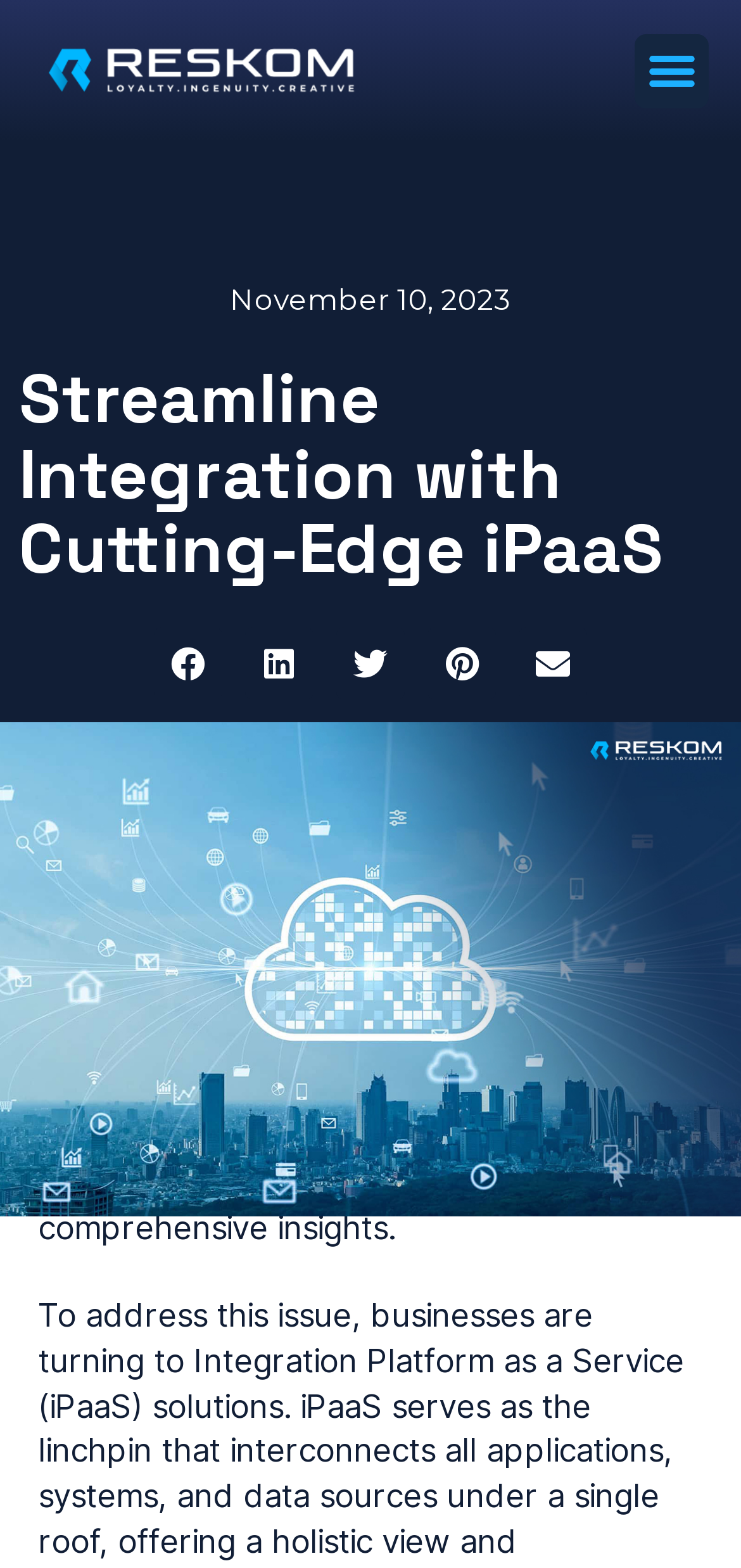What is the topic of the text at the bottom of the webpage?
Refer to the image and give a detailed answer to the question.

I found a block of text at the bottom of the webpage, located at the coordinates [0.051, 0.598, 0.949, 0.795], which discusses the use of iPaaS in modern business and its benefits.